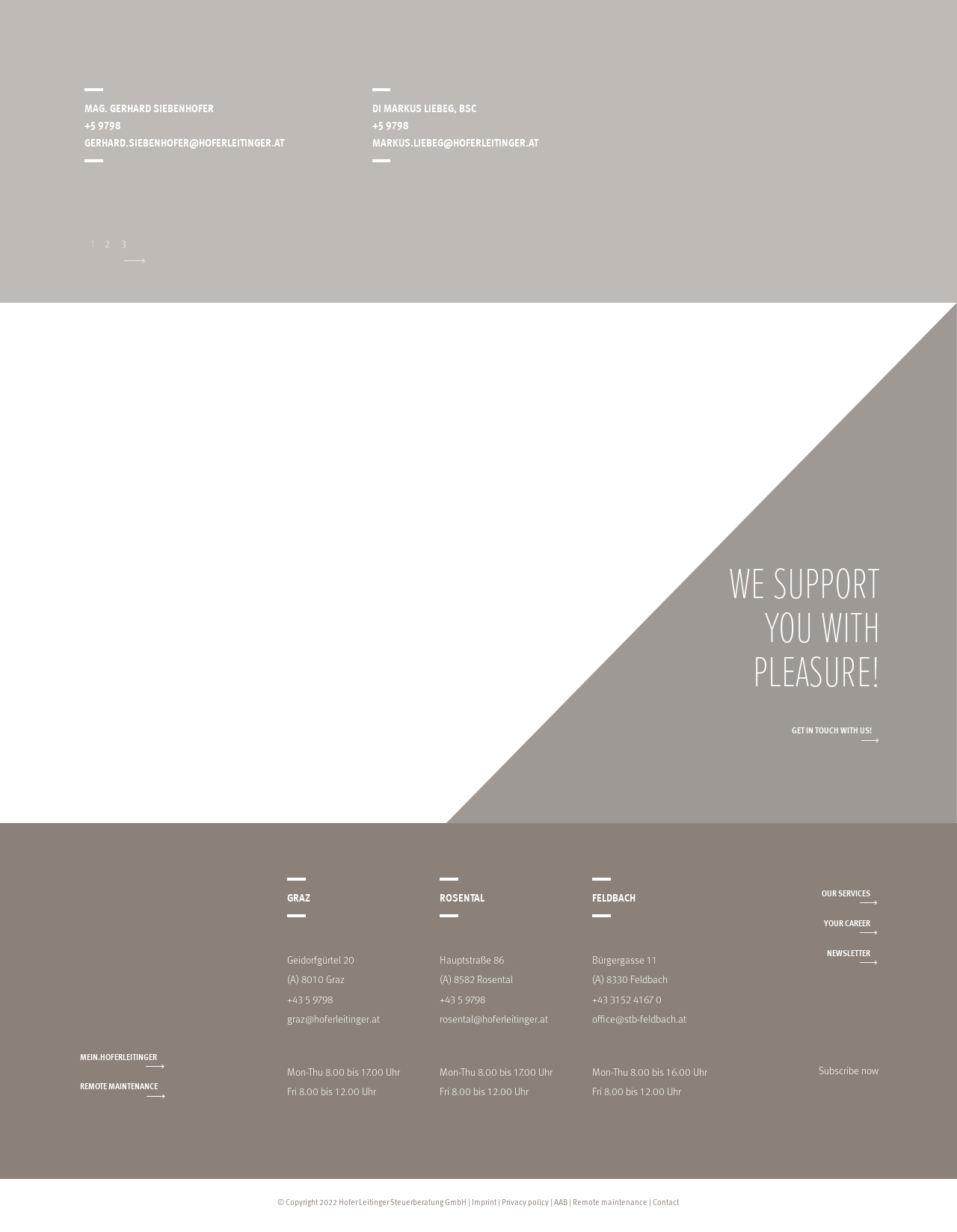Provide a brief response to the question below using one word or phrase:
What is the purpose of the 'GET IN TOUCH WITH US!' link?

To contact the company